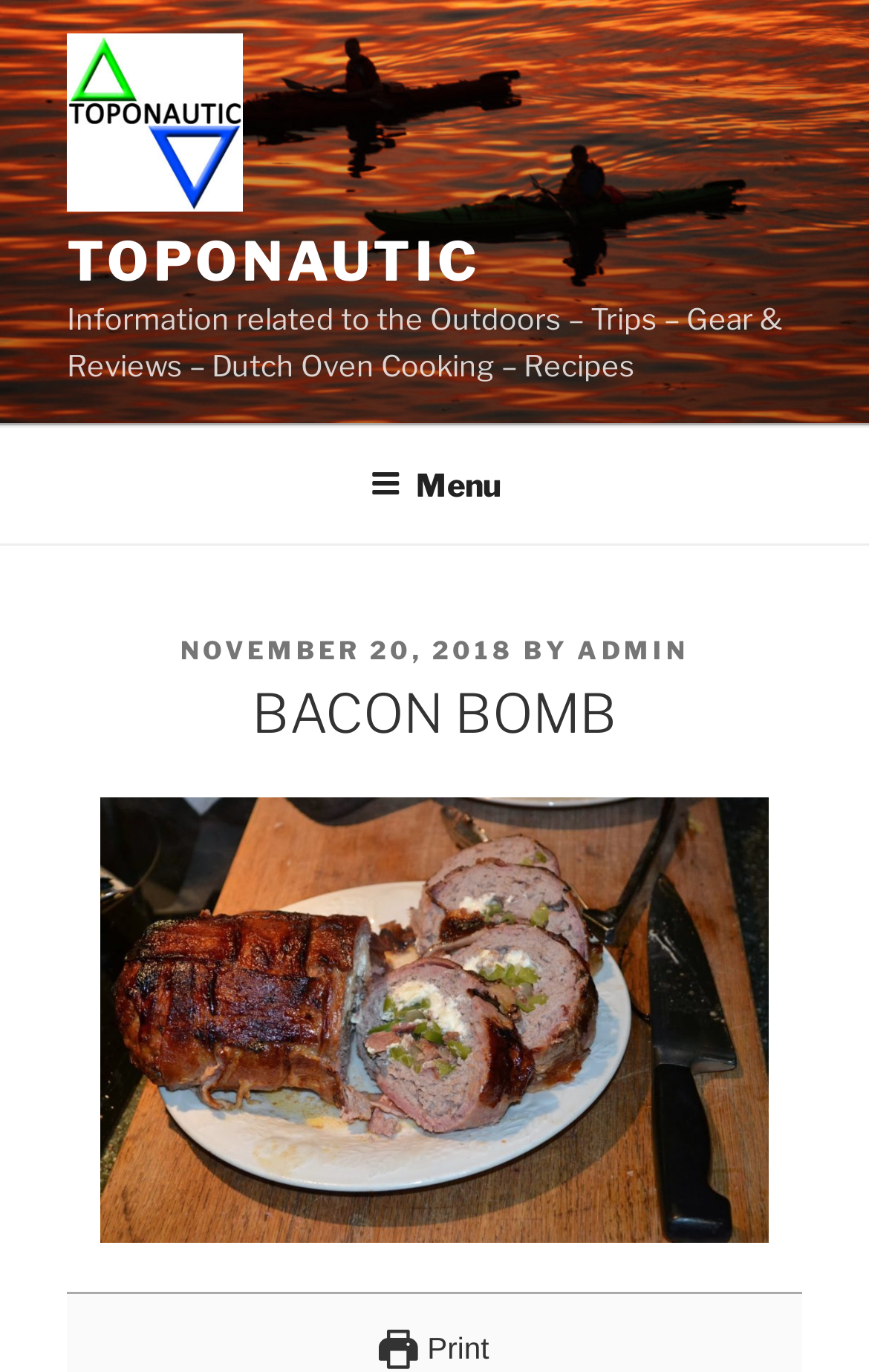Describe in detail what you see on the webpage.

The webpage is about a recipe called "Bacon Bomb" and is part of a website focused on outdoor activities, trips, gear, and reviews, with a specific section dedicated to Dutch oven cooking and recipes. 

At the top left of the page, there is a logo and a link to "TOPONAUTIC", accompanied by a small image. Below this, there is a link to "TOPONAUTIC" again, followed by a brief description of the website's content. 

A navigation menu, labeled as "Top Menu", is located at the top of the page, spanning the entire width. It contains a button labeled "Menu" that, when expanded, reveals a dropdown menu. 

Within the dropdown menu, there is a header section that displays information about the post, including the date "NOVEMBER 20, 2018", the author "ADMIN", and a label "POSTED ON". 

Below this header section, there is a prominent heading that reads "BACON BOMB". 

Further down the page, there is a link that spans the width of the page, and at the bottom right, there is a link to "Print" accompanied by a small image.